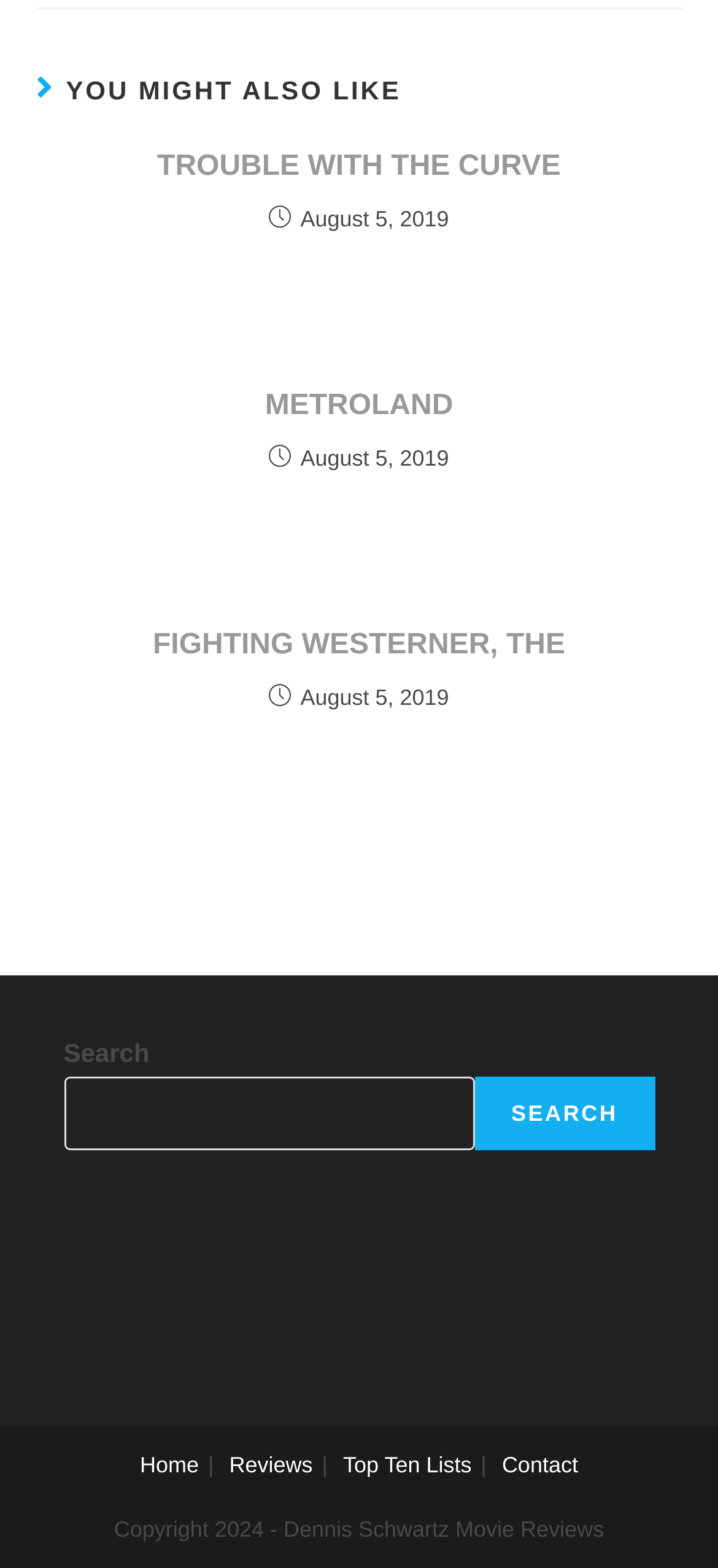Is there a search function on this webpage?
Please use the image to provide a one-word or short phrase answer.

Yes